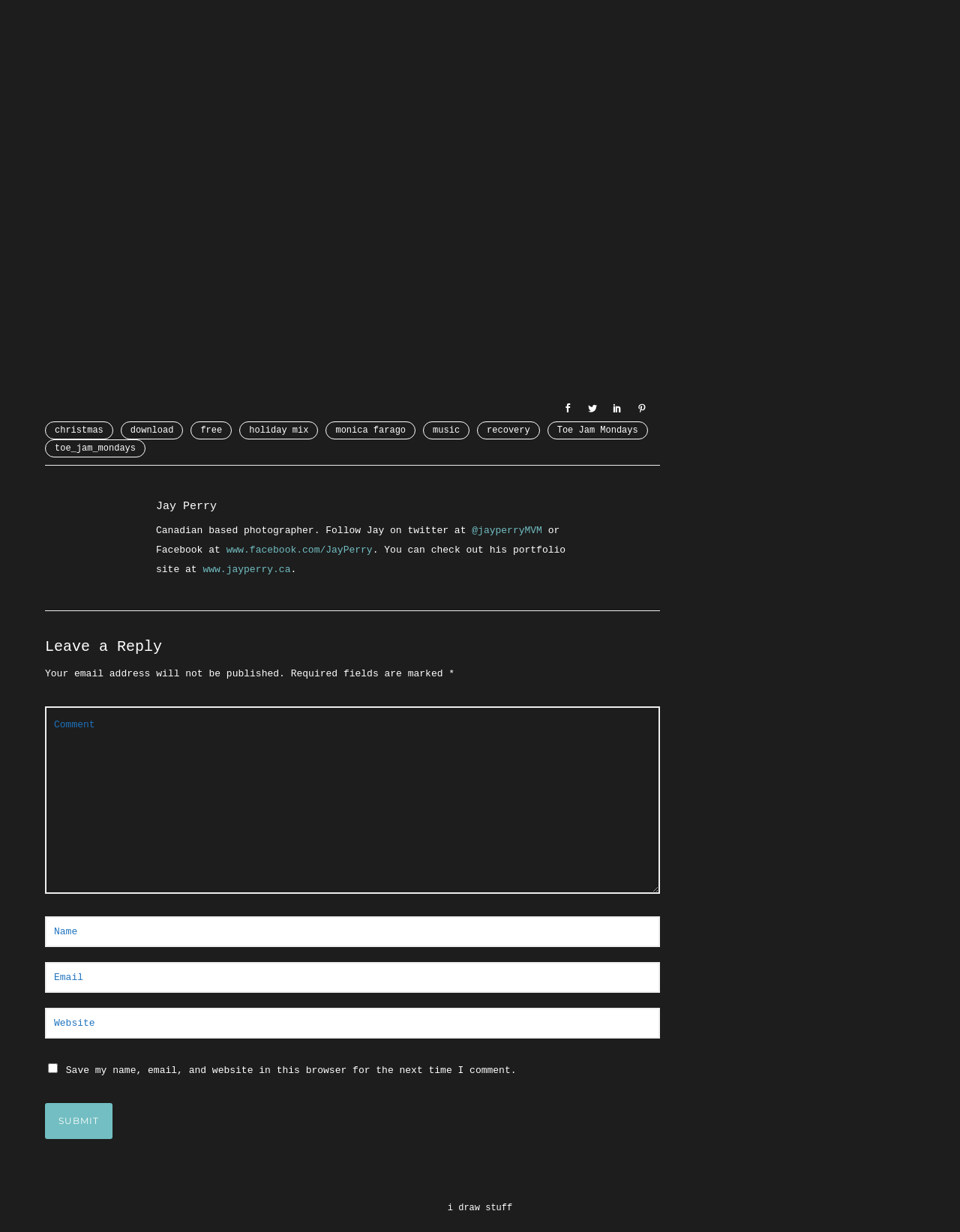What is the topic of the 'Toe Jam Mondays' link?
Respond with a short answer, either a single word or a phrase, based on the image.

Music